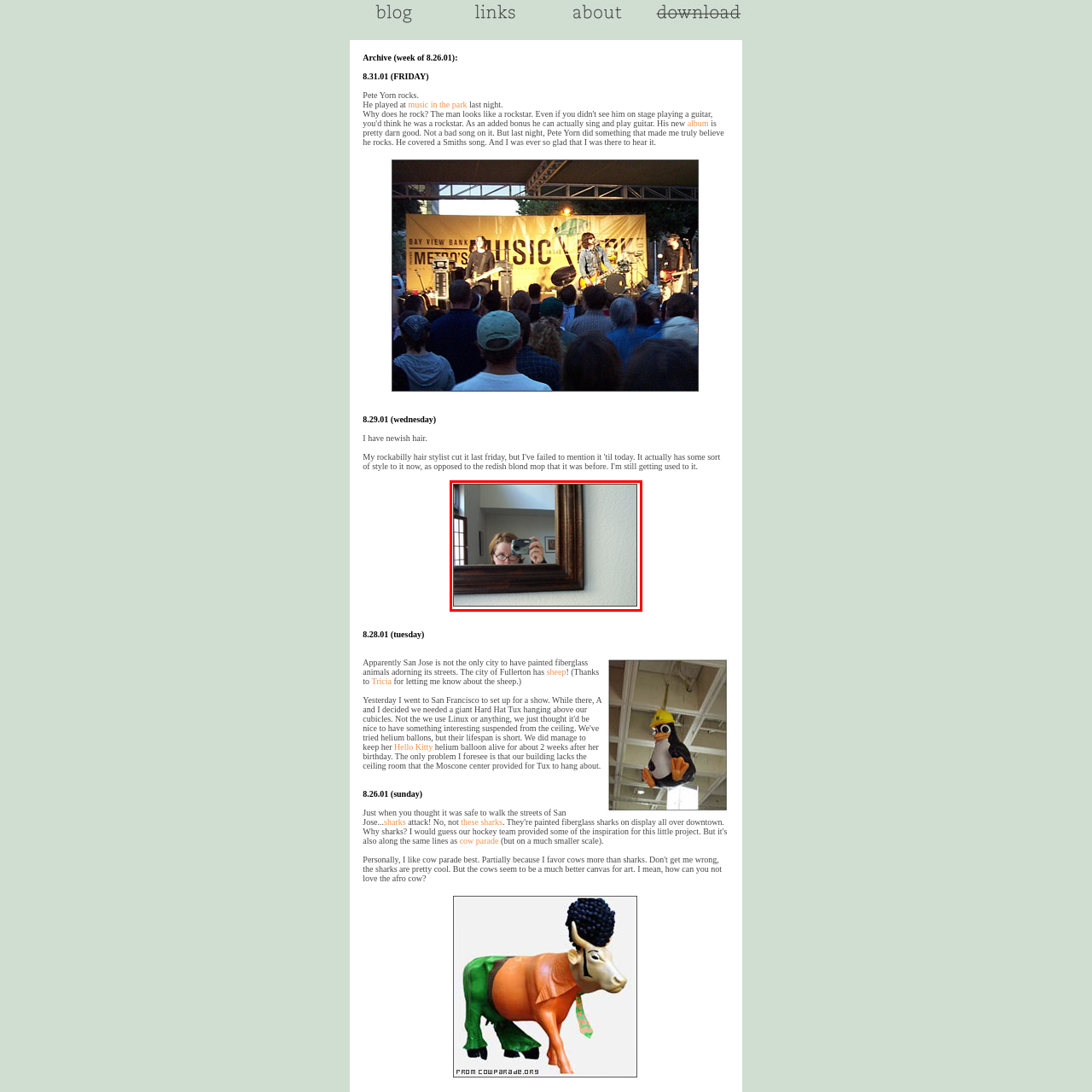Inspect the image outlined in red and answer succinctly: What is the lighting of the room like?

softly lit